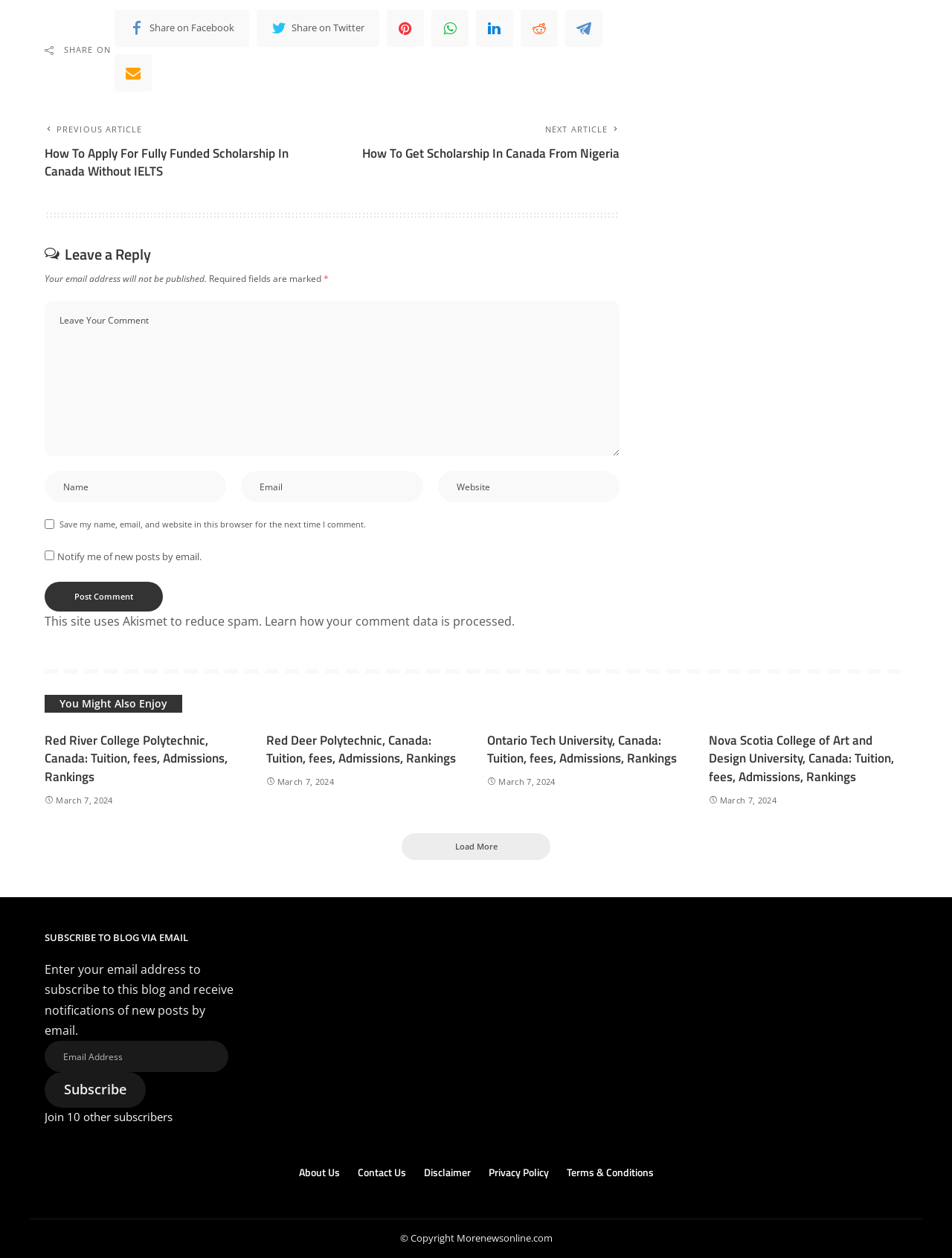How many subscribers are there to this blog? Analyze the screenshot and reply with just one word or a short phrase.

10